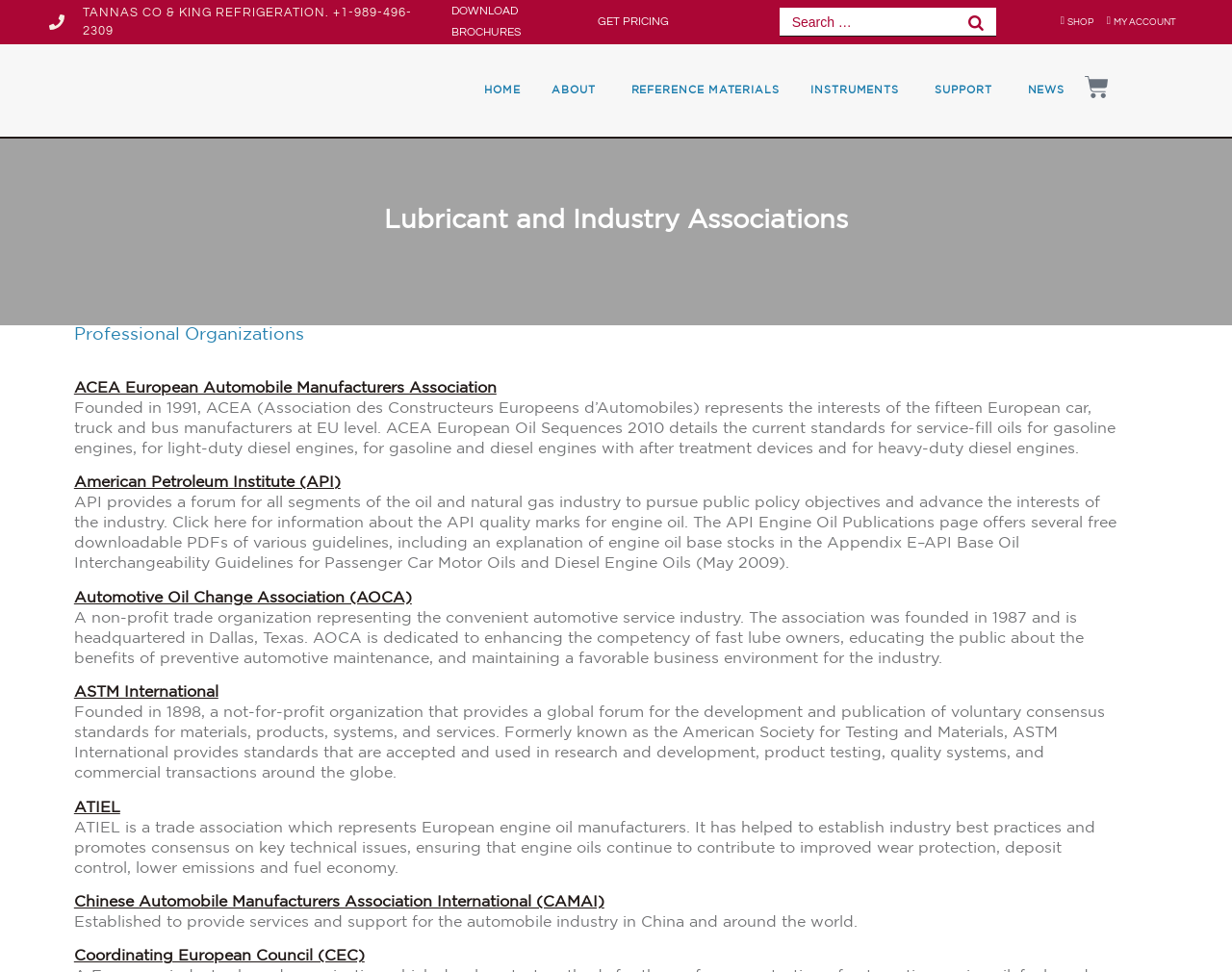Please identify the bounding box coordinates of the area that needs to be clicked to fulfill the following instruction: "View cart."

[0.881, 0.077, 0.9, 0.106]